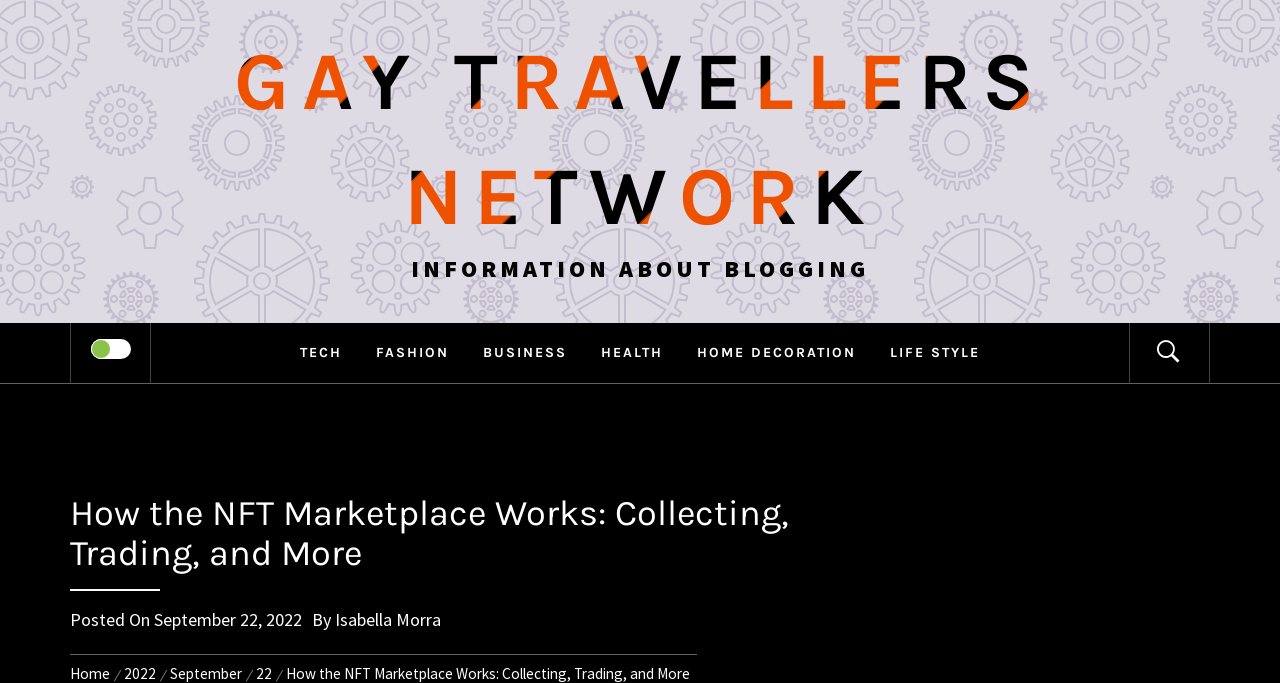When was the latest article posted?
From the image, respond with a single word or phrase.

September 22, 2022